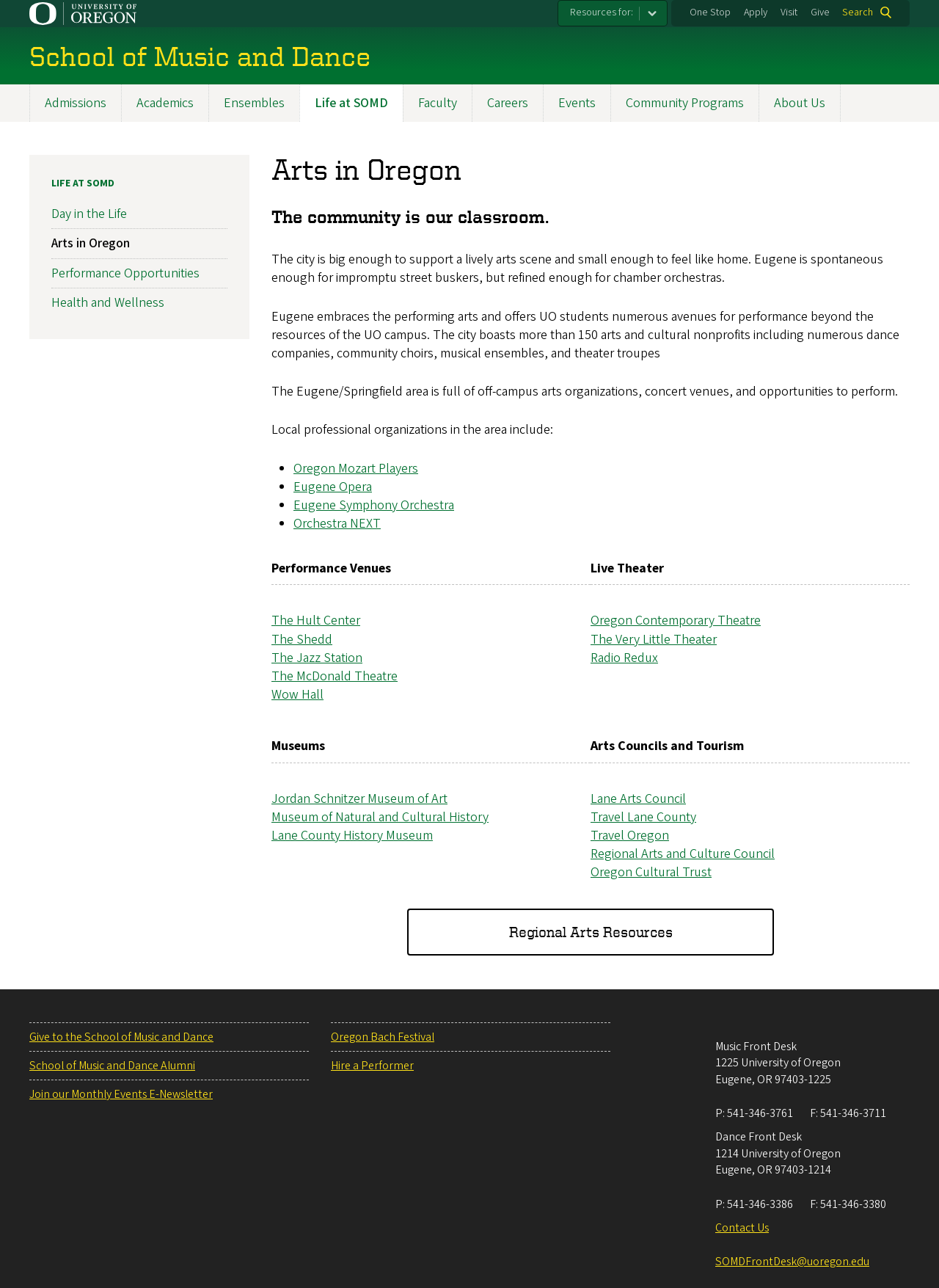Find the bounding box coordinates of the element I should click to carry out the following instruction: "Learn more about 'Life at SOMD'".

[0.055, 0.159, 0.135, 0.174]